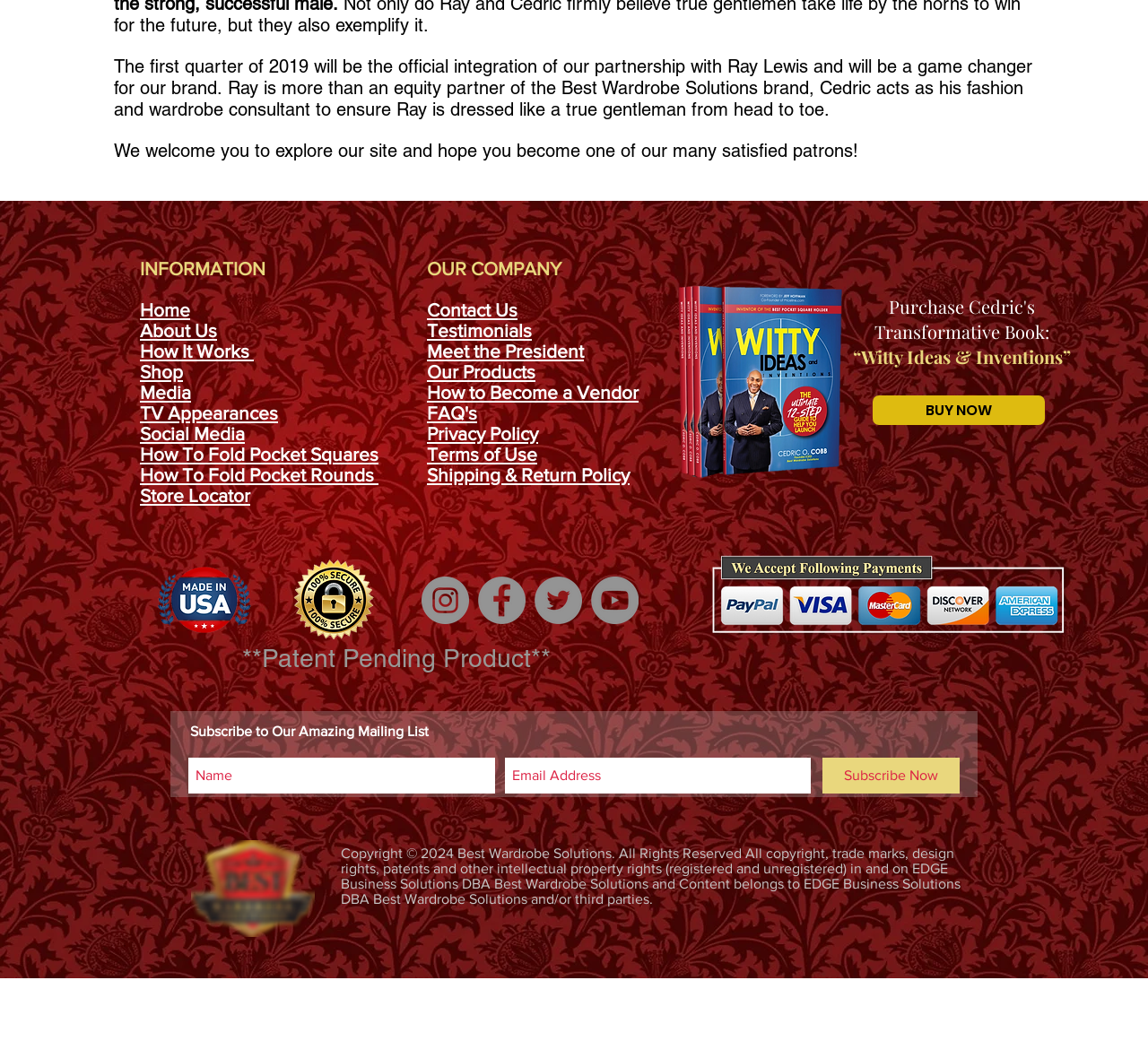Provide the bounding box coordinates for the area that should be clicked to complete the instruction: "Click on the 'Home' link".

[0.122, 0.288, 0.166, 0.307]